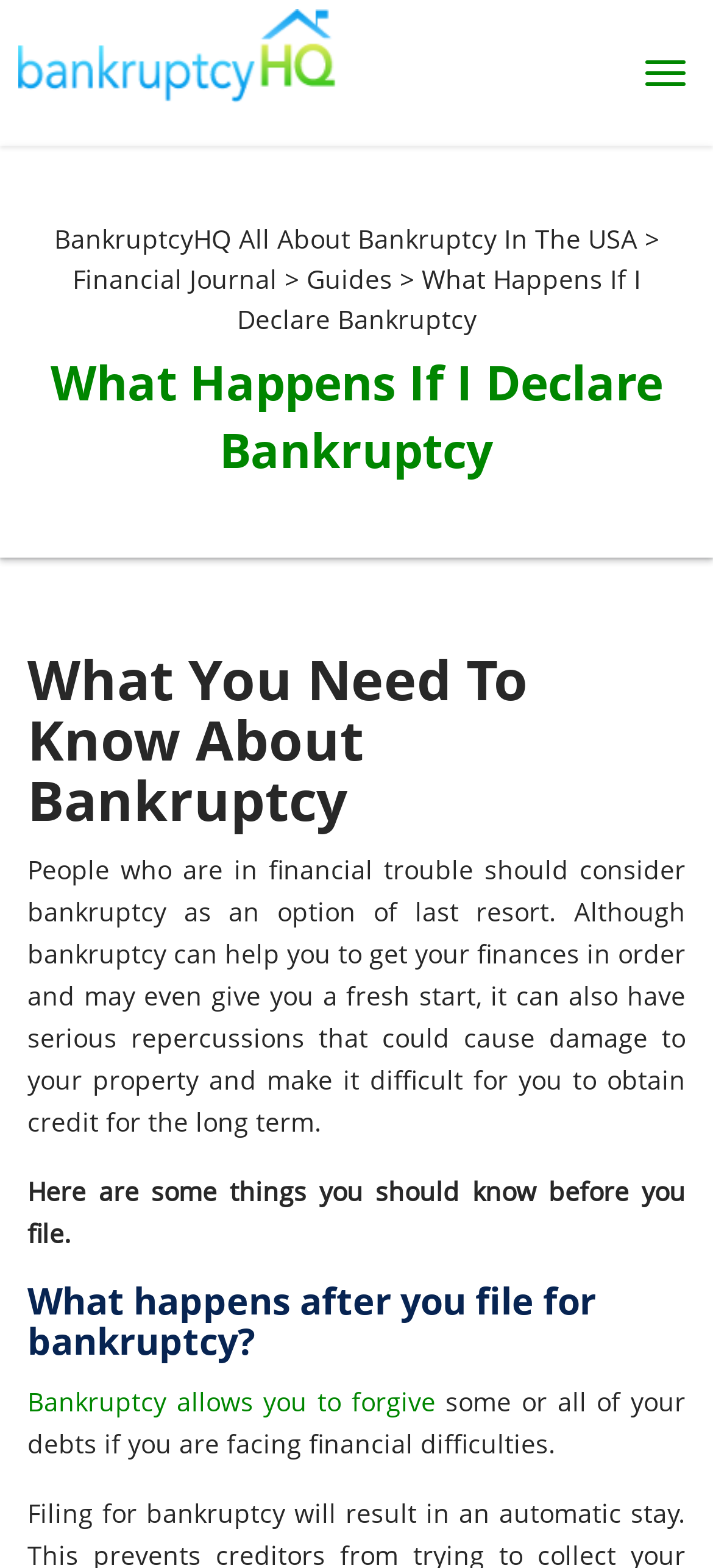Construct a comprehensive caption that outlines the webpage's structure and content.

The webpage is about bankruptcy, specifically what happens when you declare bankruptcy and what you need to know about the process. At the top right corner, there is a button labeled "Menu". Below it, there is a link to "BankruptcyHQ All About Bankruptcy in the USA" accompanied by an image. Next to it, there is another link to "BankruptcyHQ All About Bankruptcy In The USA" followed by a greater-than symbol. 

On the top left side, there are three links: "Financial Journal", "Guides", and a heading "What Happens If I Declare Bankruptcy". Below this heading, there is a main section with a heading "What You Need To Know About Bankruptcy". This section contains a paragraph of text explaining the pros and cons of bankruptcy, including its potential to help with financial troubles but also its potential long-term repercussions. 

Below this paragraph, there is a subheading "Here are some things you should know before you file." Following this, there is another heading "What happens after you file for bankruptcy?" and a link "Bankruptcy allows you to forgive" with a description "some or all of your debts if you are facing financial difficulties."